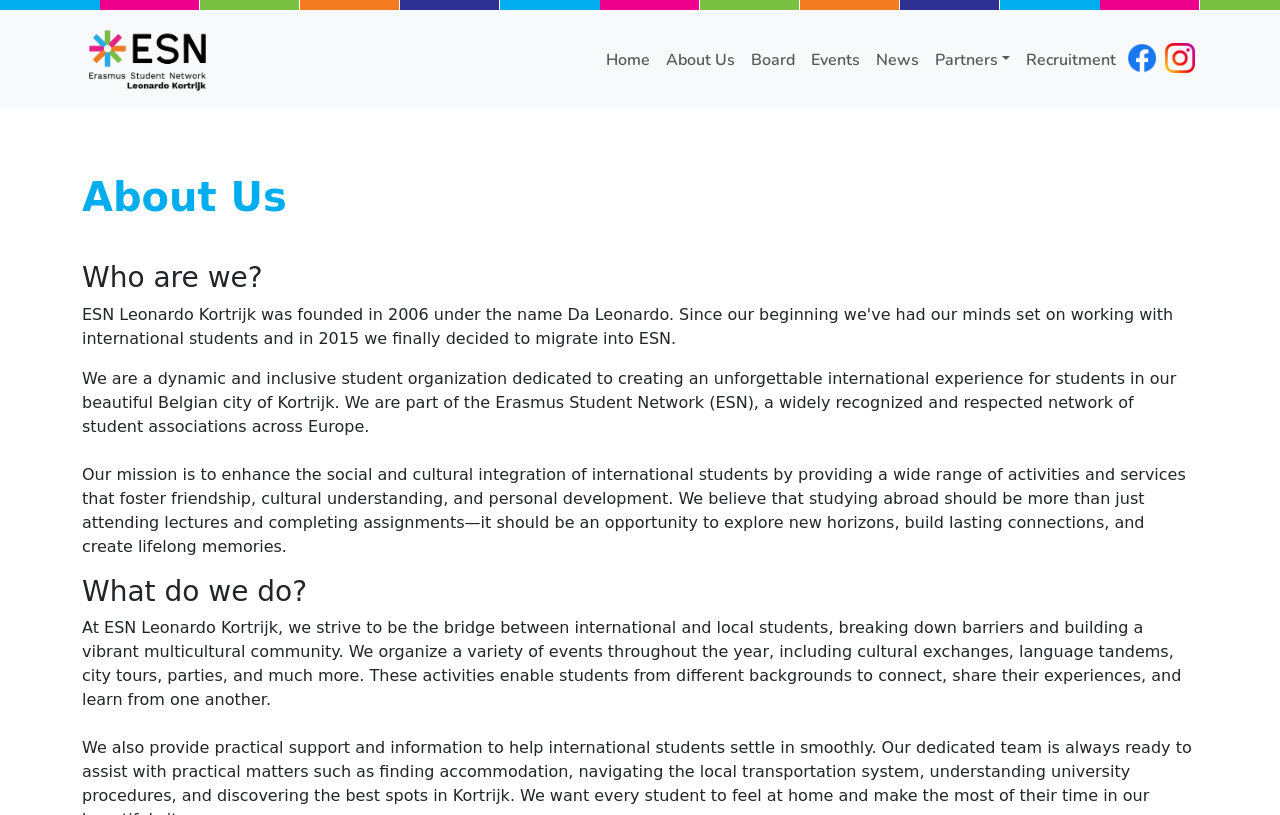Identify the bounding box coordinates for the region to click in order to carry out this instruction: "Click the Home link". Provide the coordinates using four float numbers between 0 and 1, formatted as [left, top, right, bottom].

[0.467, 0.048, 0.514, 0.098]